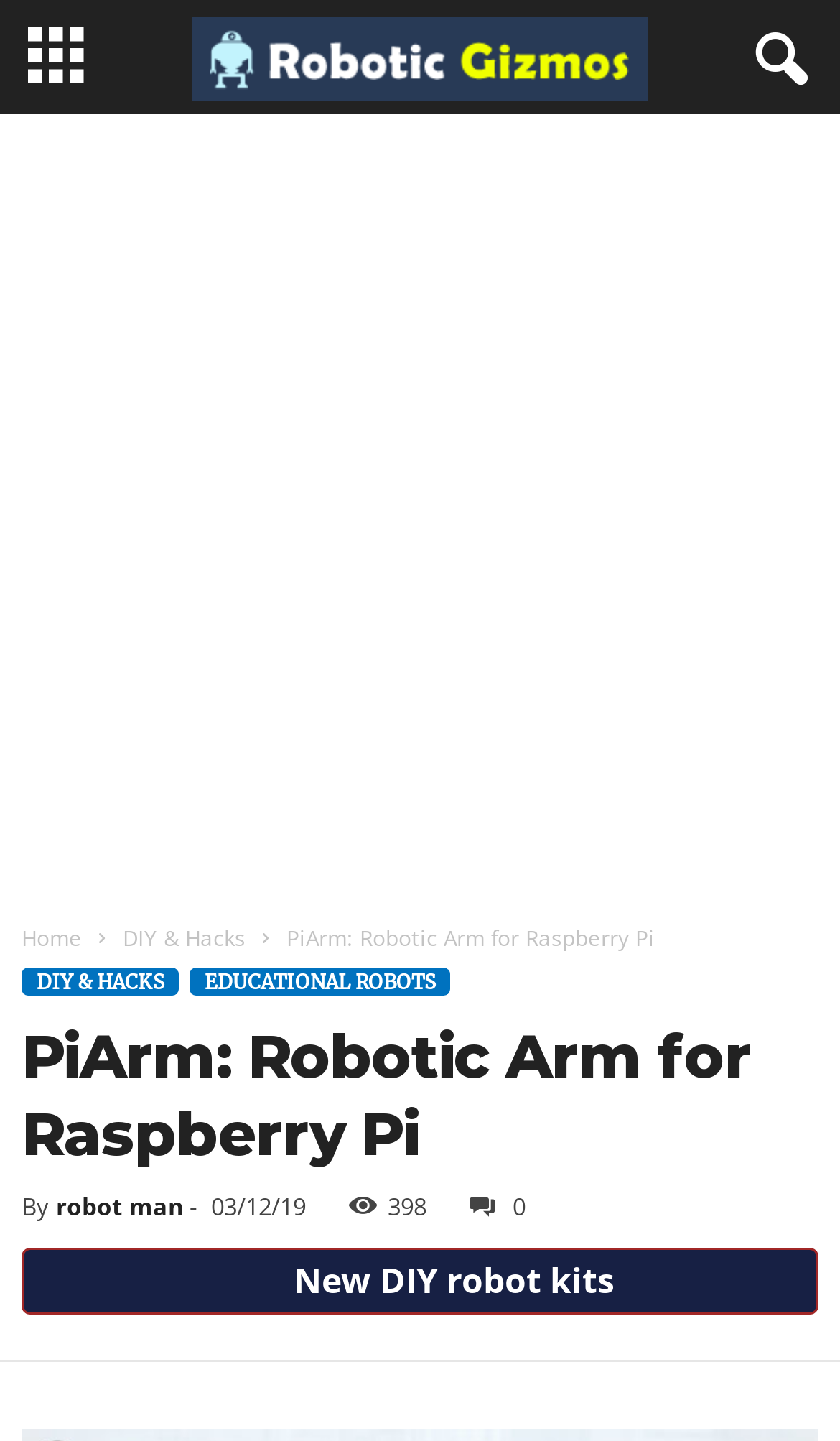Determine the bounding box coordinates of the clickable region to carry out the instruction: "click the Home link".

[0.026, 0.64, 0.097, 0.661]